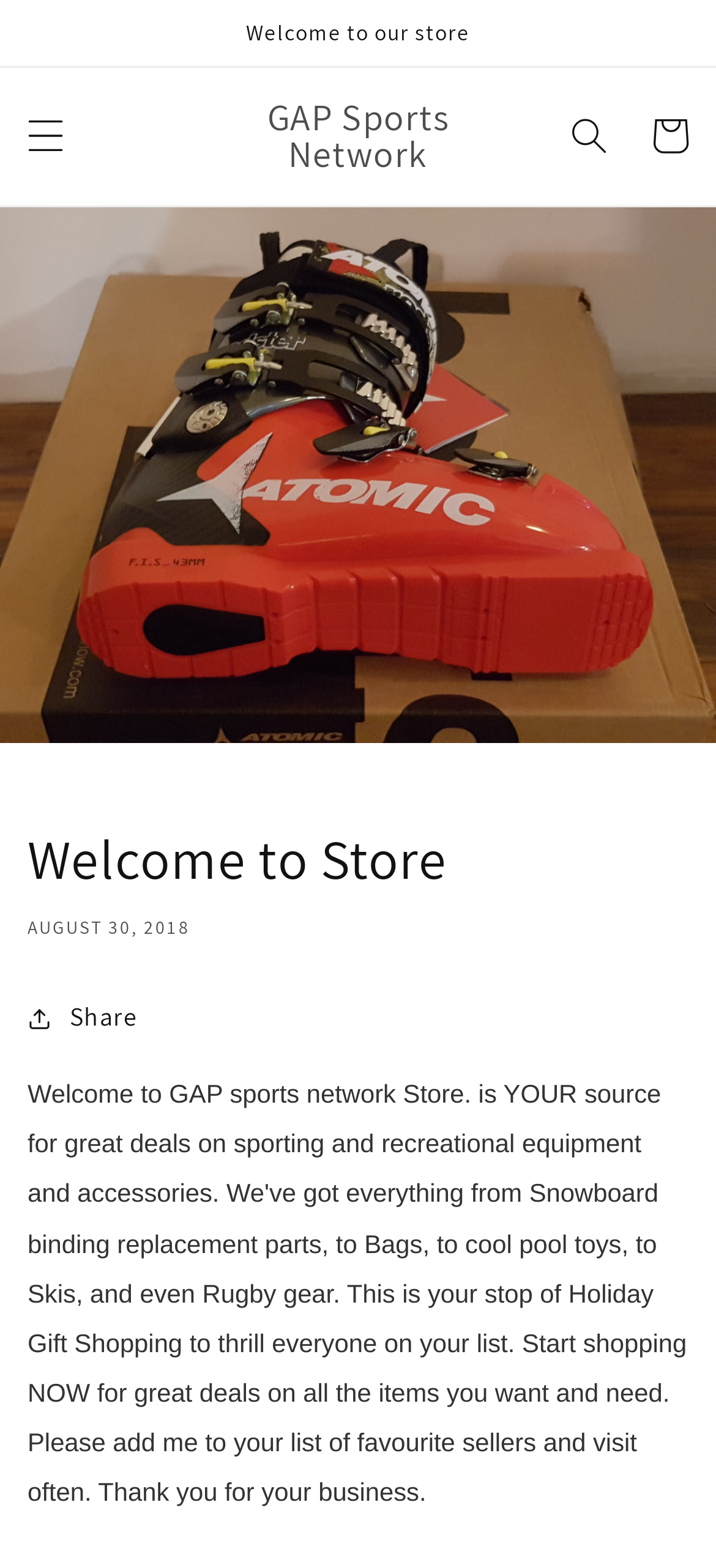What is the date displayed on the webpage?
Use the information from the image to give a detailed answer to the question.

The date 'AUGUST 30, 2018' is displayed on the webpage, which can be found in the time element located below the header.